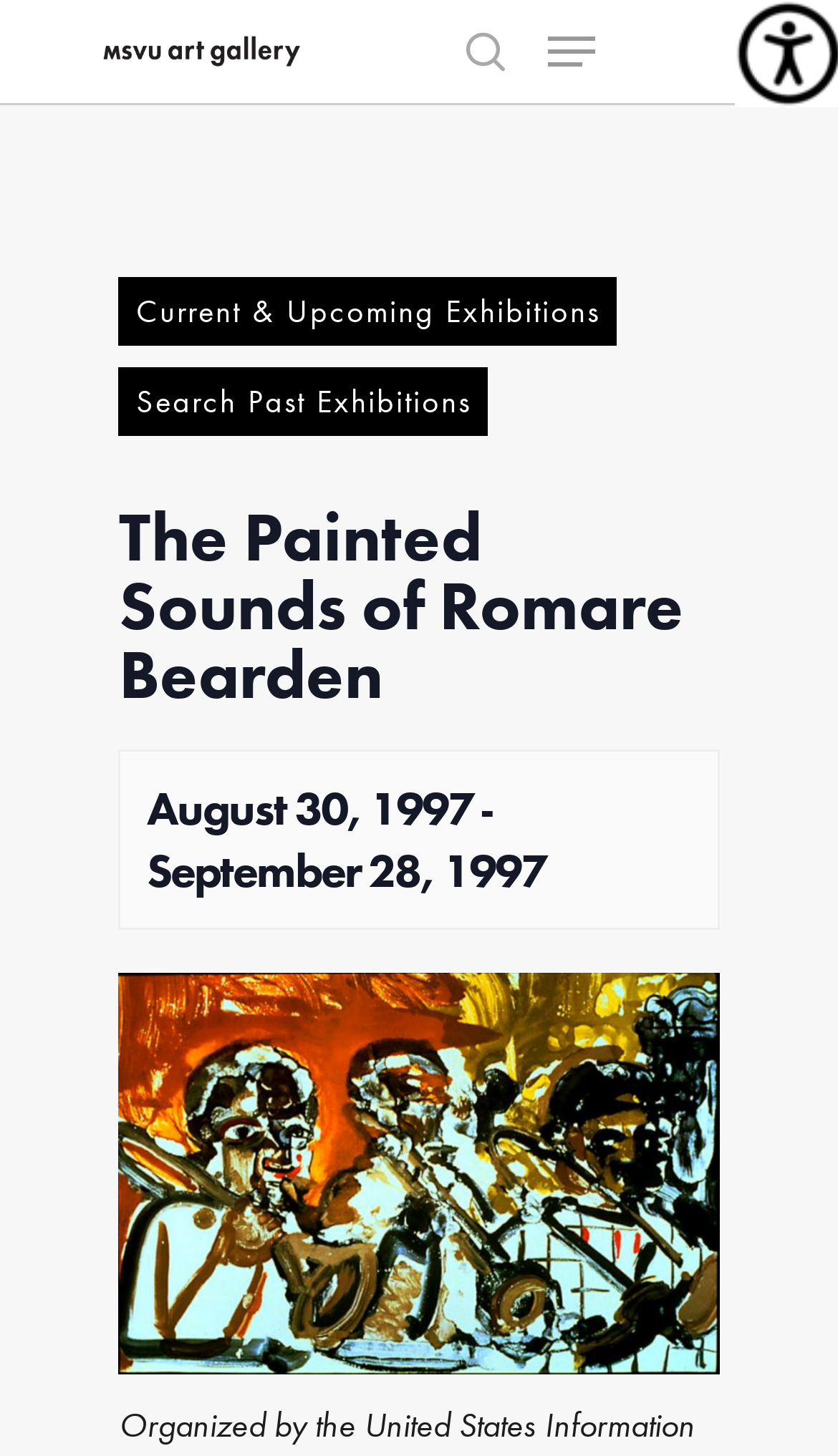Identify the main heading from the webpage and provide its text content.

The Painted Sounds of Romare Bearden